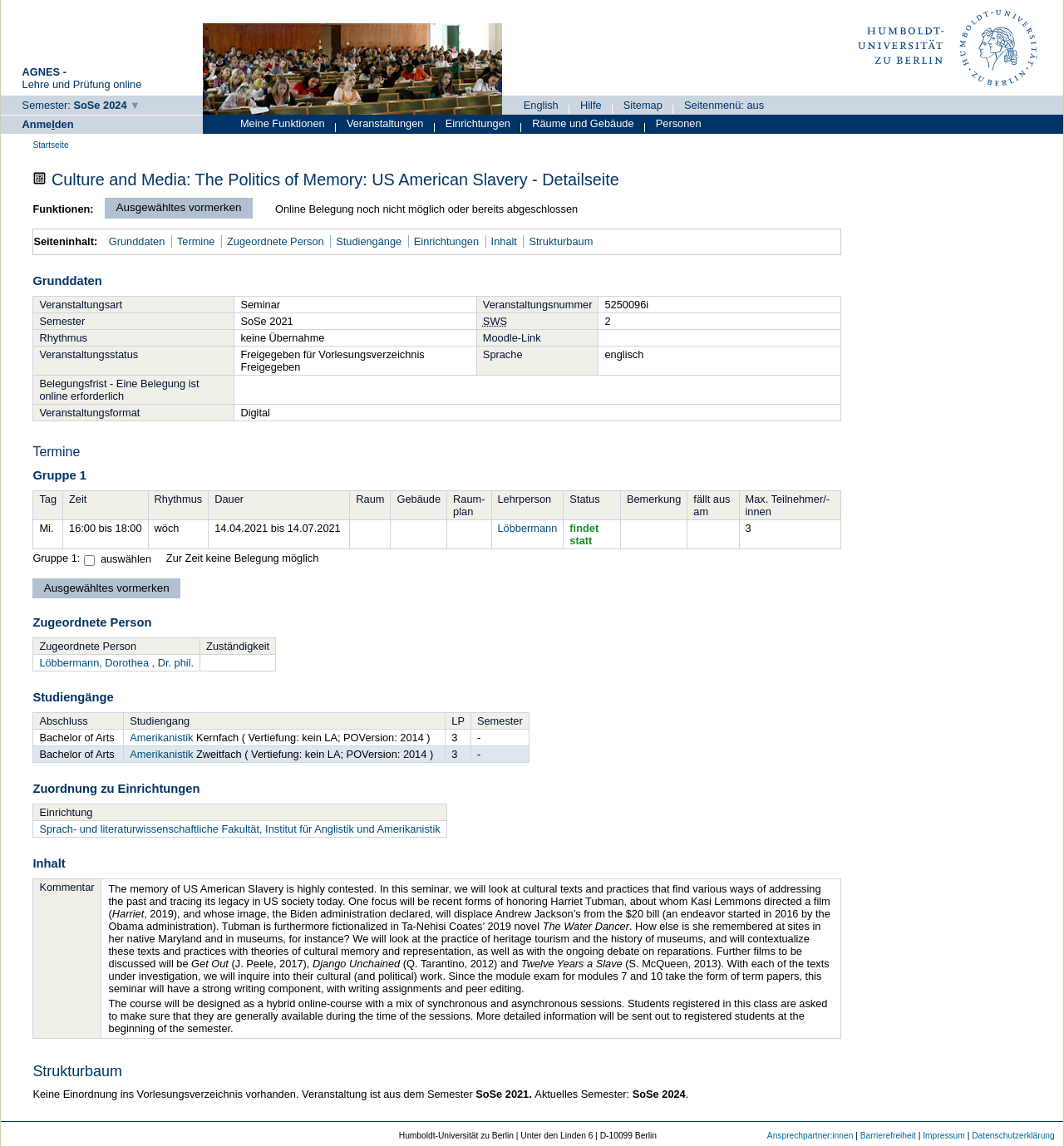Answer the question below with a single word or a brief phrase: 
What is the name of the university?

Humboldt-Universität zu Berlin